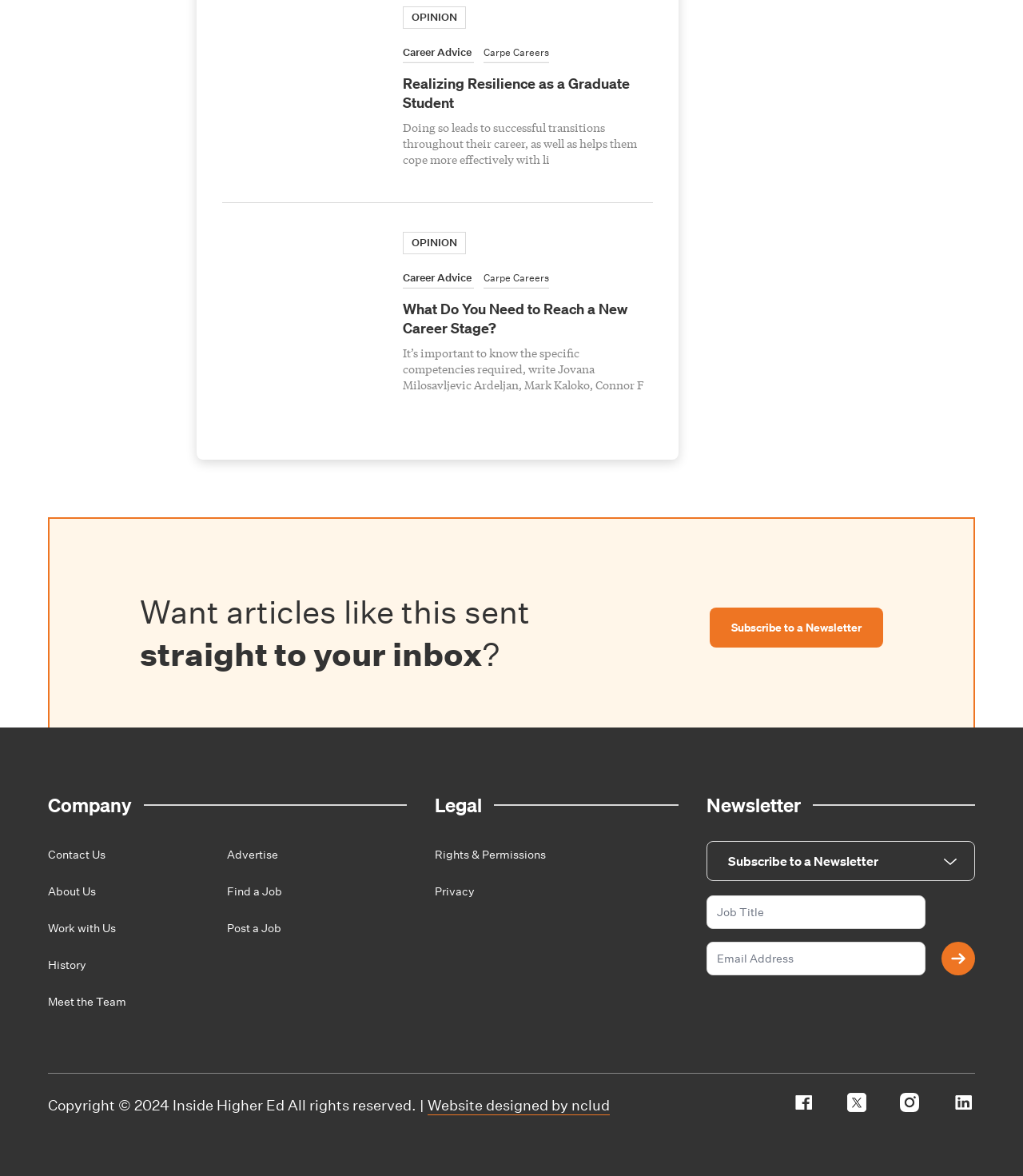Please identify the coordinates of the bounding box for the clickable region that will accomplish this instruction: "View recent post 'Hello world!'".

None